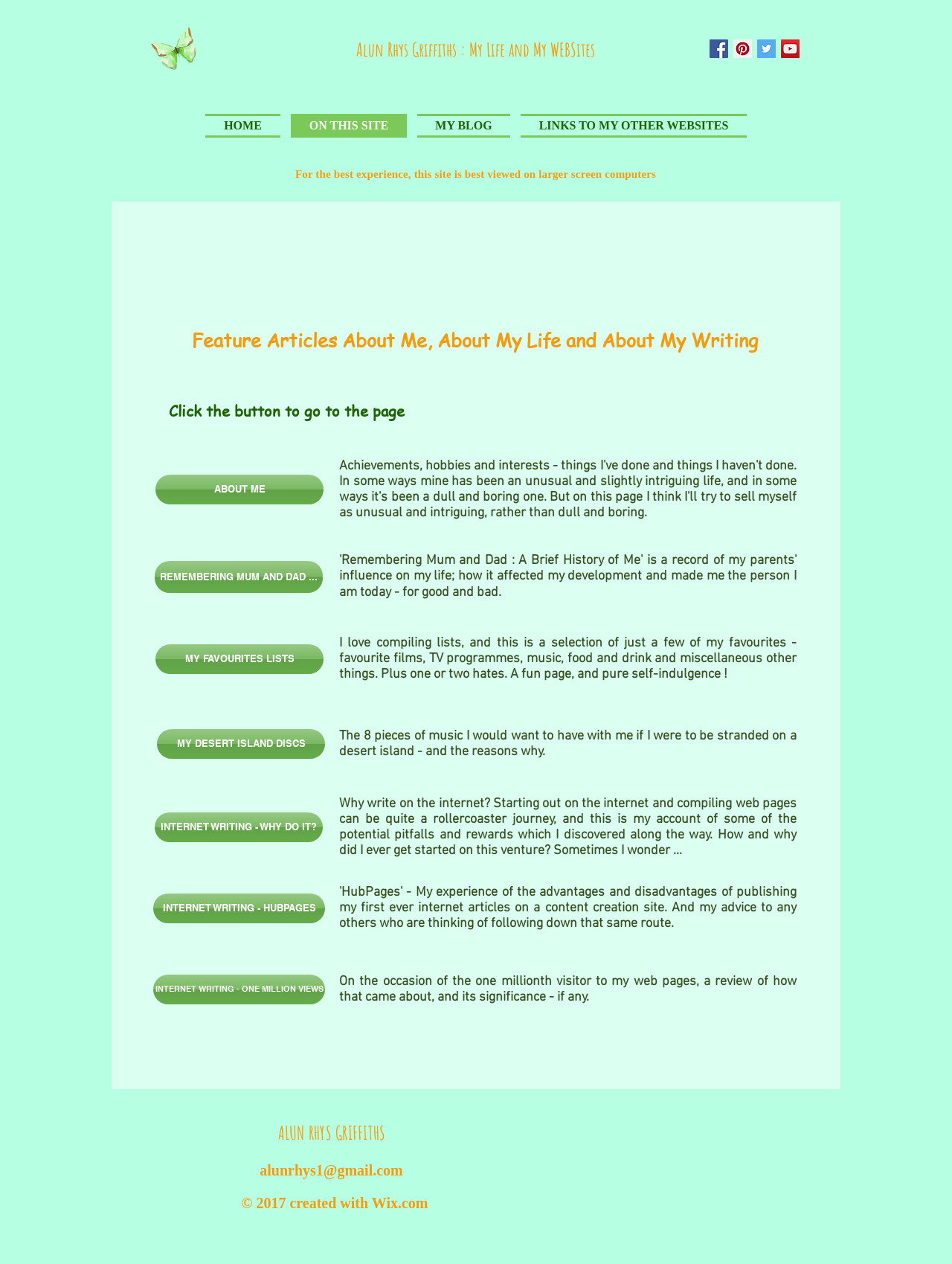Identify the bounding box coordinates for the region to click in order to carry out this instruction: "Click the Facebook Social Icon". Provide the coordinates using four float numbers between 0 and 1, formatted as [left, top, right, bottom].

[0.745, 0.031, 0.765, 0.046]